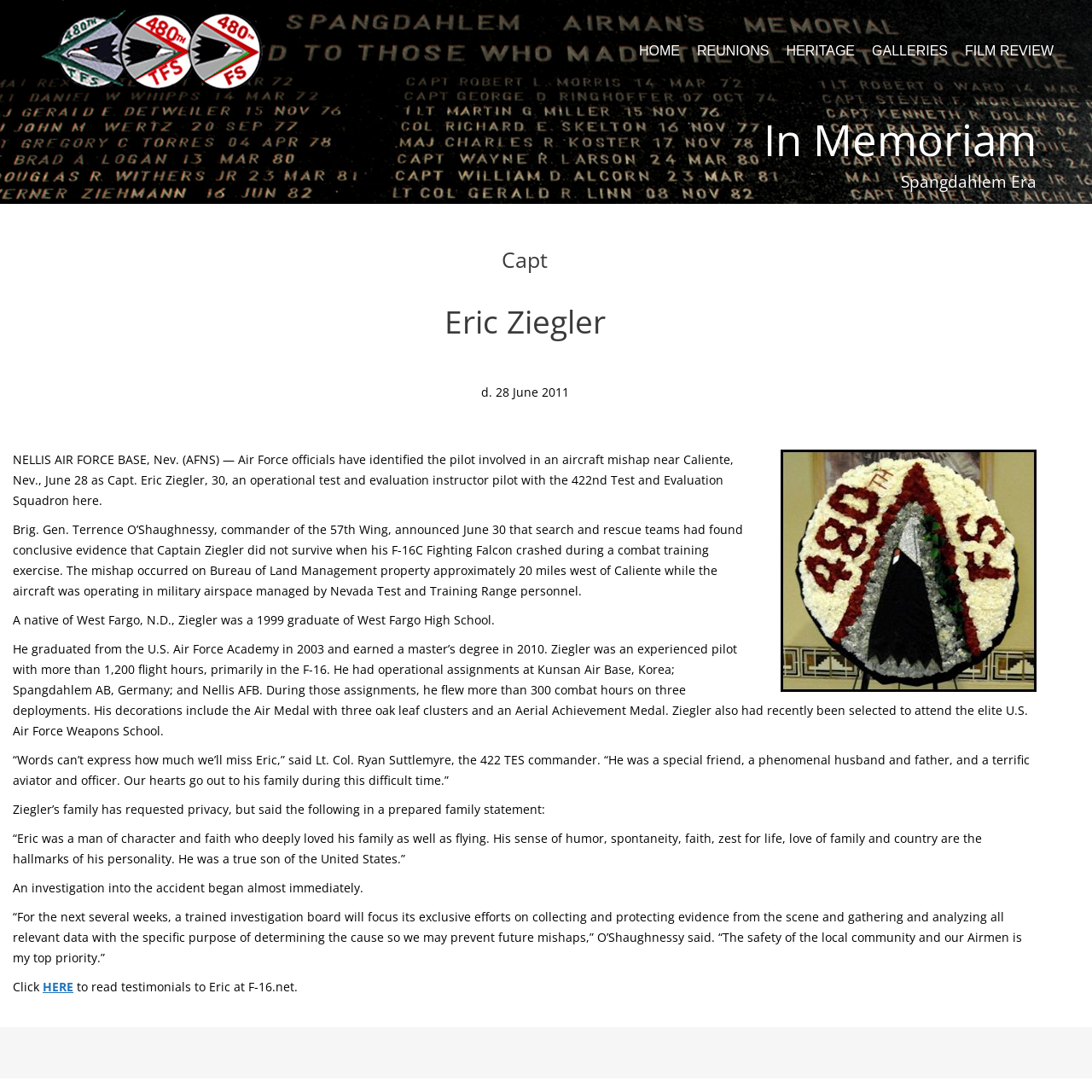Respond to the question below with a single word or phrase:
How many combat hours did Capt. Eric Ziegler fly on three deployments?

300